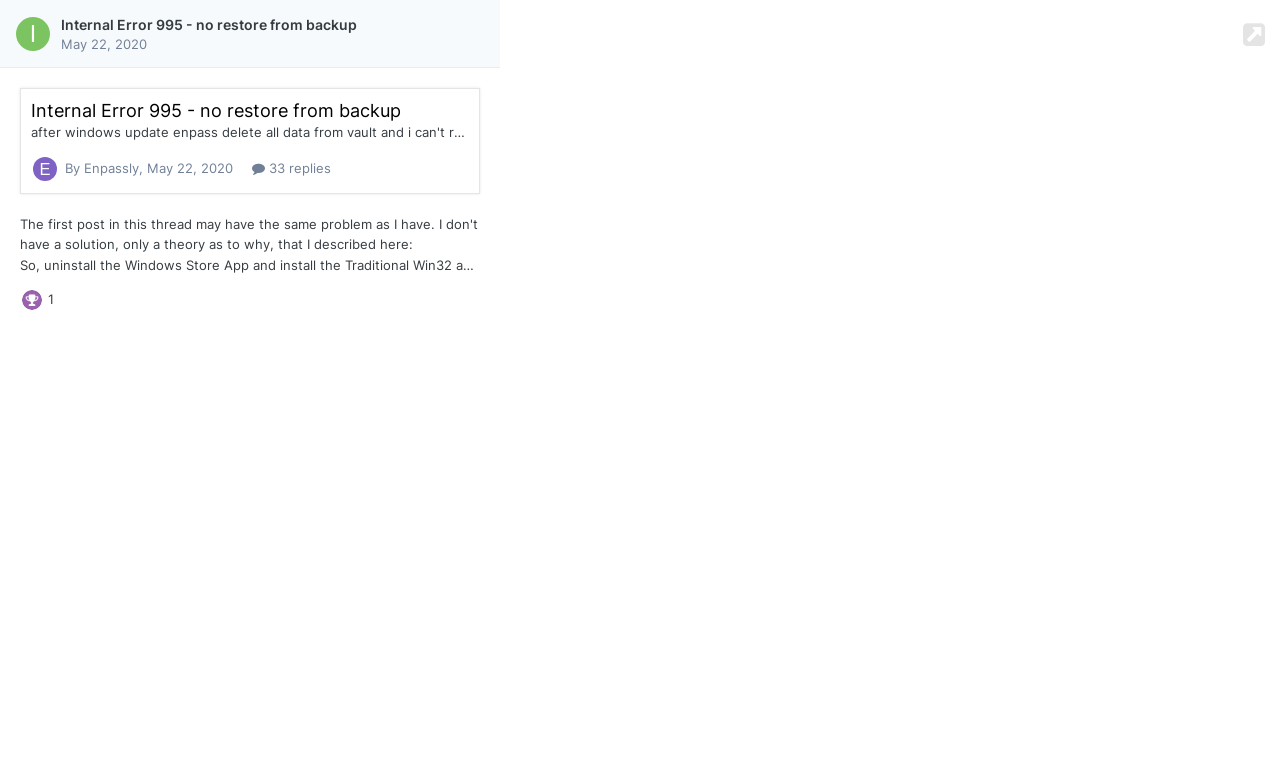Please identify the bounding box coordinates of the element's region that should be clicked to execute the following instruction: "View the Internal Error 995 post". The bounding box coordinates must be four float numbers between 0 and 1, i.e., [left, top, right, bottom].

[0.024, 0.127, 0.366, 0.157]